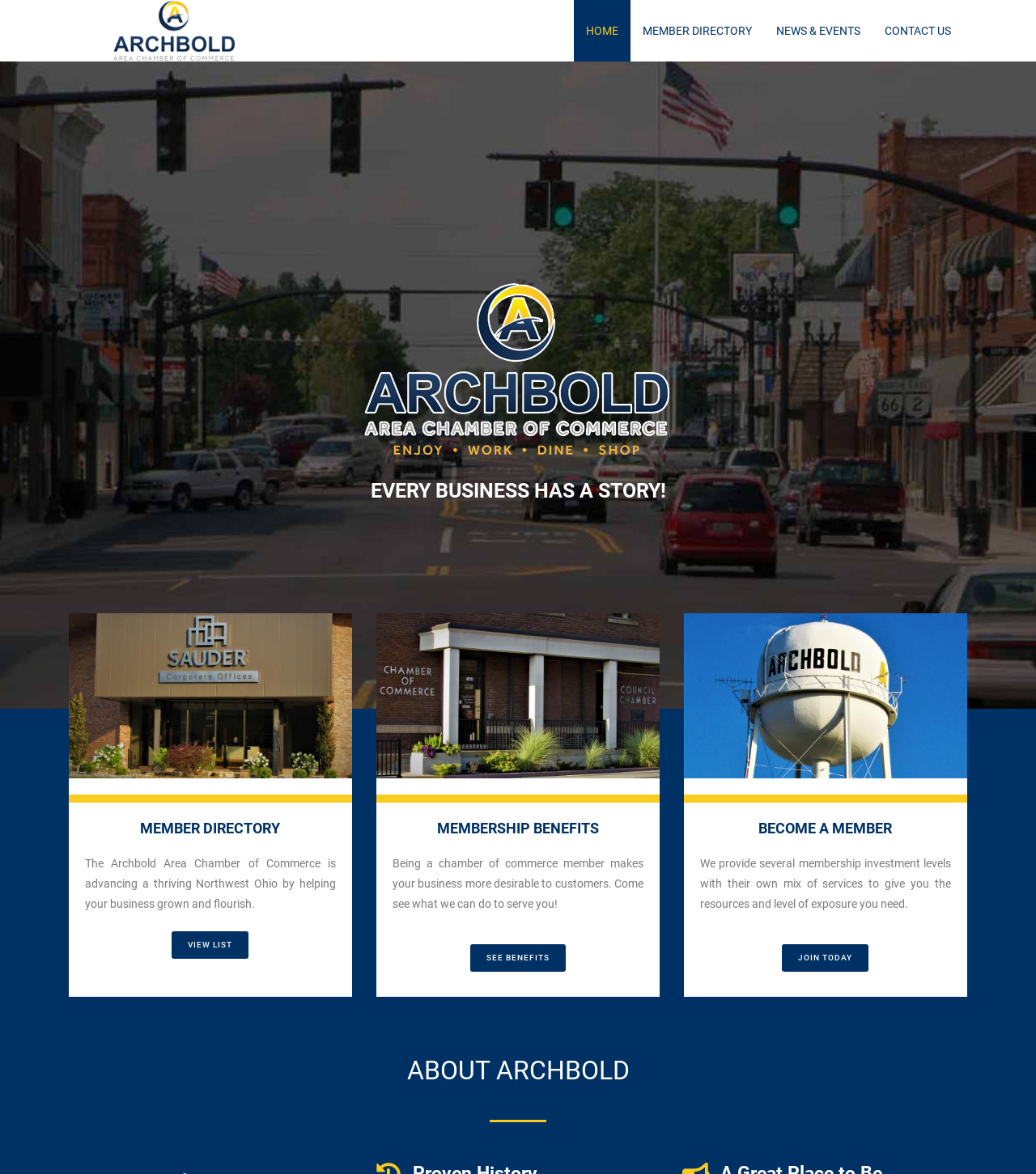What is the name of the chamber of commerce?
Provide a short answer using one word or a brief phrase based on the image.

Archbold Area Chamber of Commerce